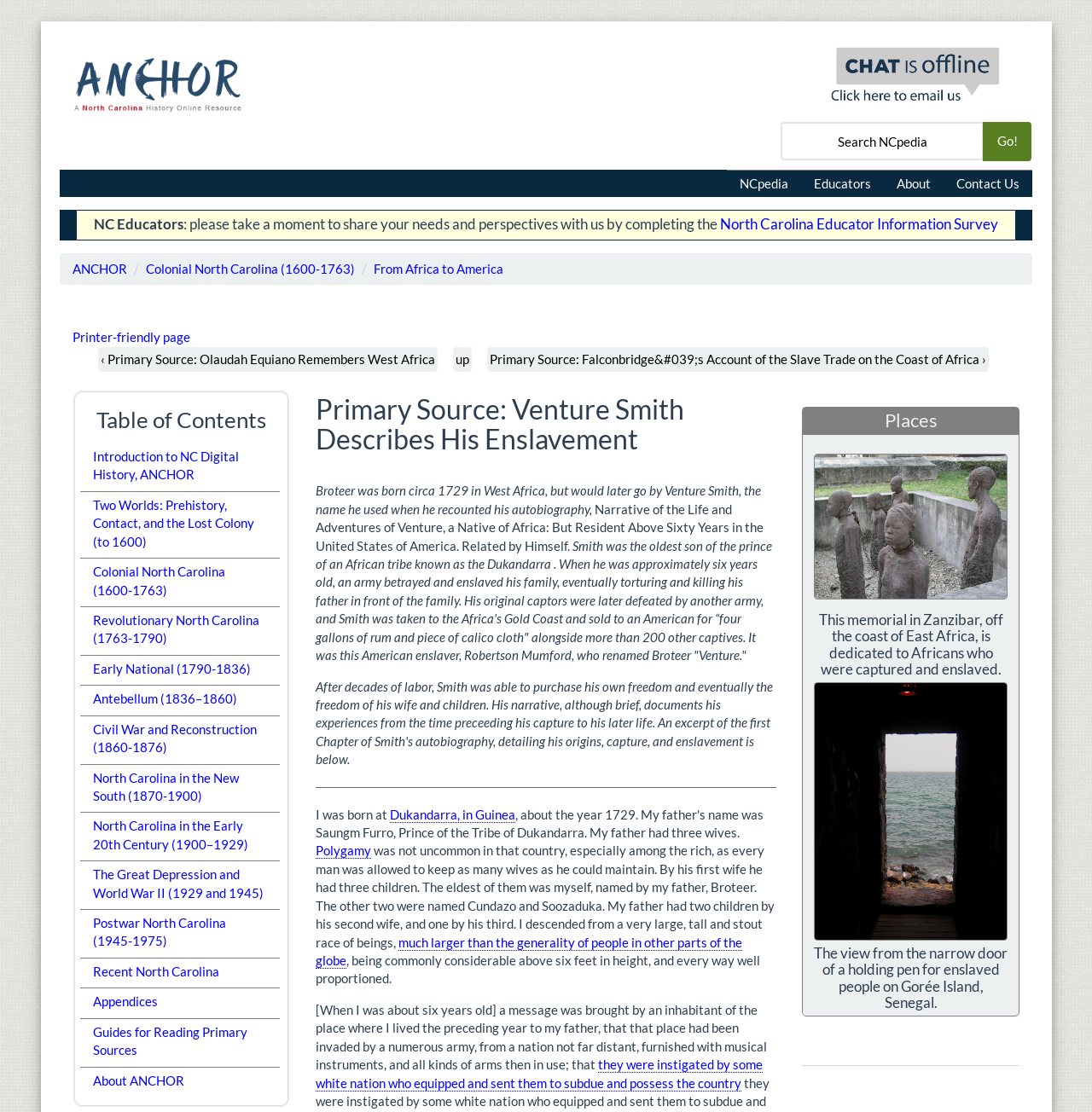What is the purpose of the search box?
Using the image, give a concise answer in the form of a single word or short phrase.

Search NCpedia